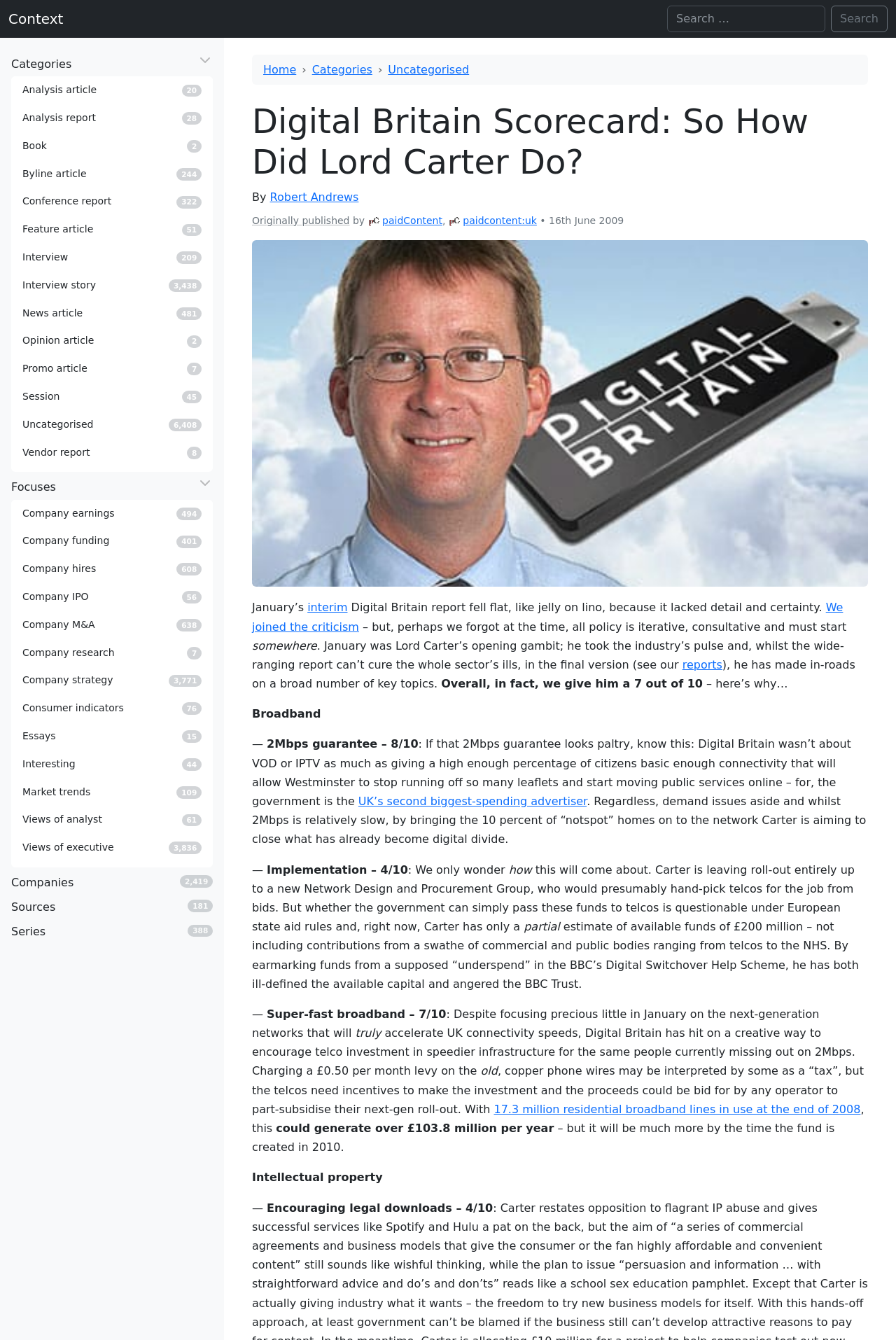Please determine the bounding box coordinates of the element to click in order to execute the following instruction: "View reports". The coordinates should be four float numbers between 0 and 1, specified as [left, top, right, bottom].

[0.761, 0.491, 0.806, 0.501]